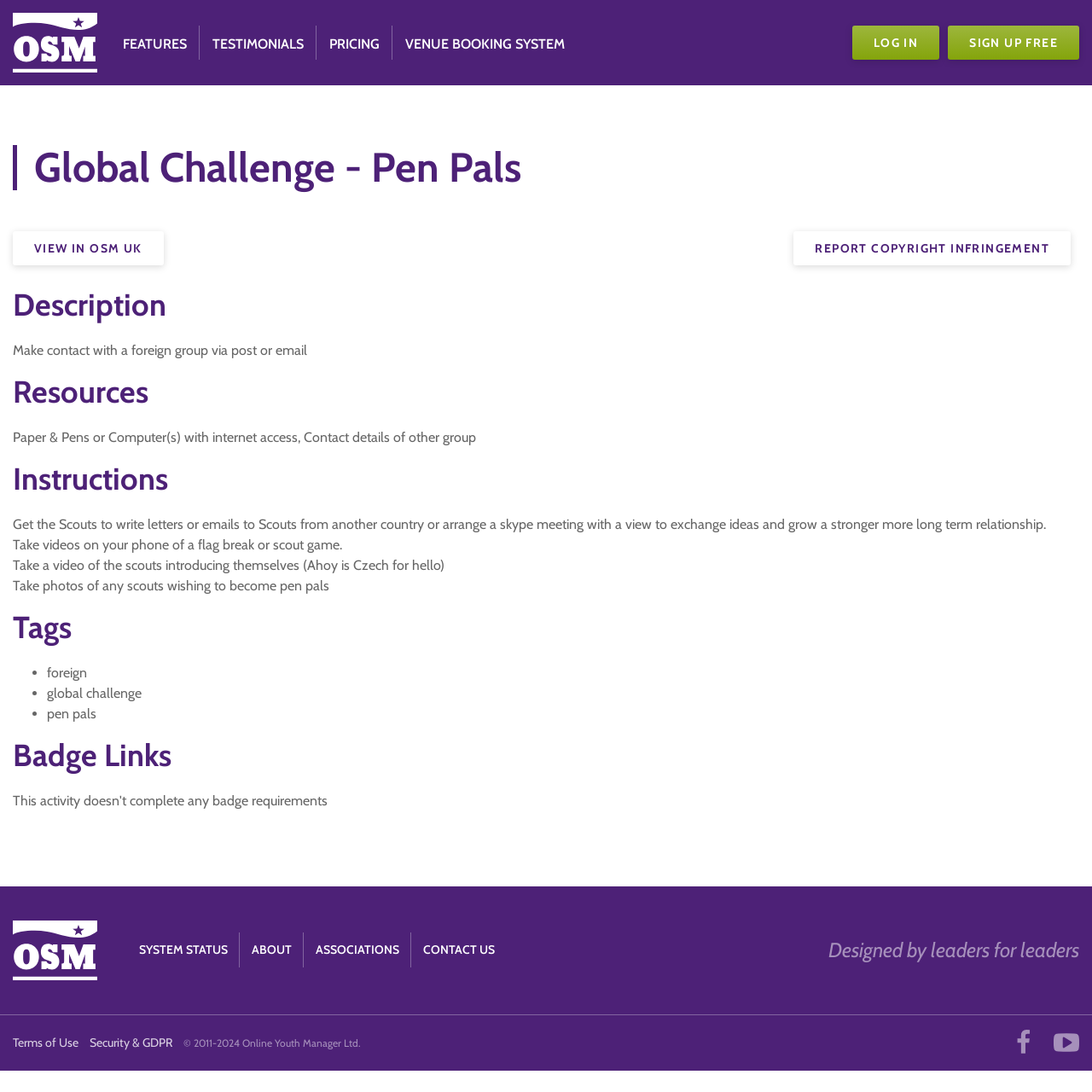What is the purpose of the 'Global Challenge - Pen Pals'?
Answer the question with as much detail as possible.

The purpose of the 'Global Challenge - Pen Pals' can be found in the description section, which states 'Make contact with a foreign group via post or email'.